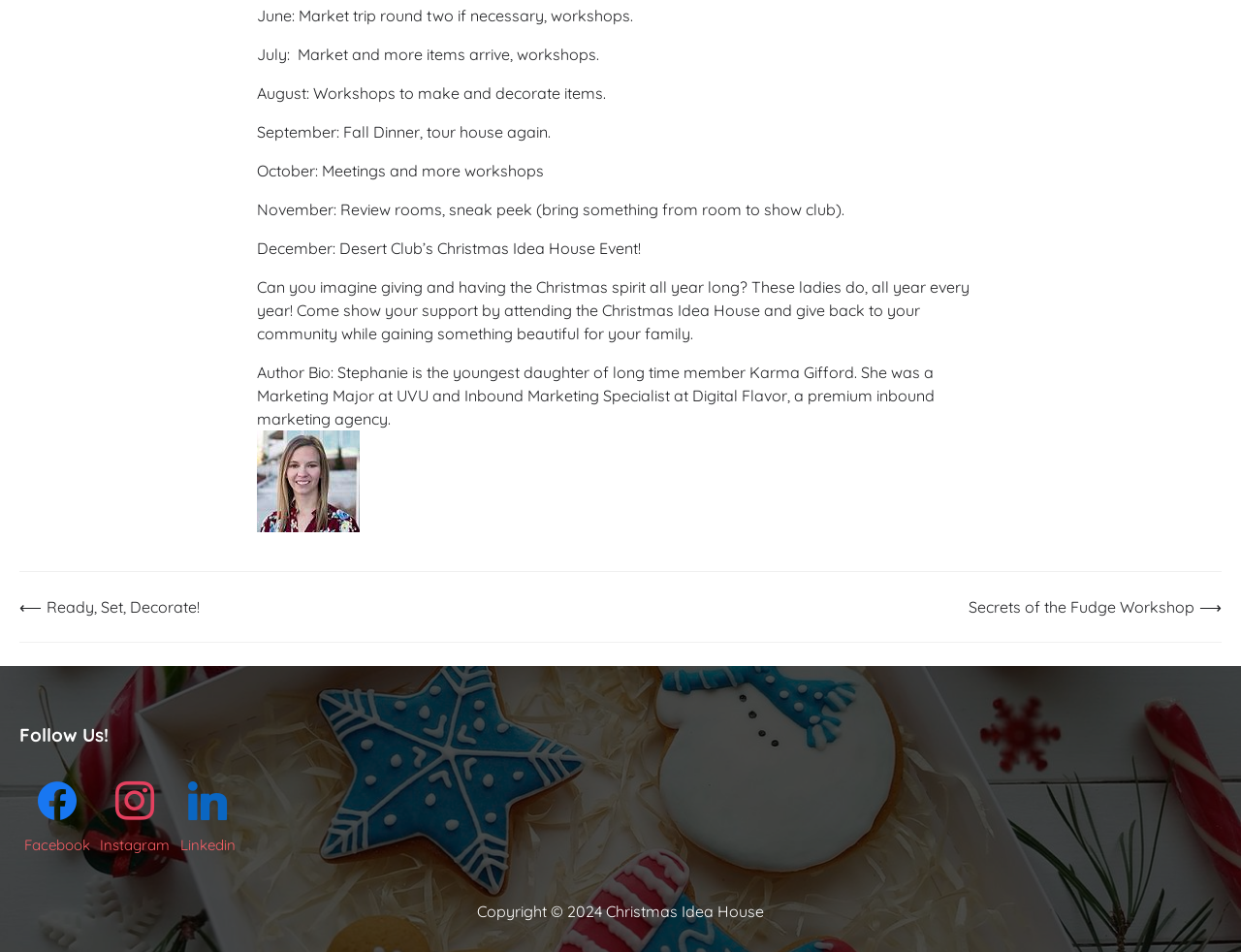Determine the bounding box for the described HTML element: "Facebook". Ensure the coordinates are four float numbers between 0 and 1 in the format [left, top, right, bottom].

[0.016, 0.808, 0.077, 0.905]